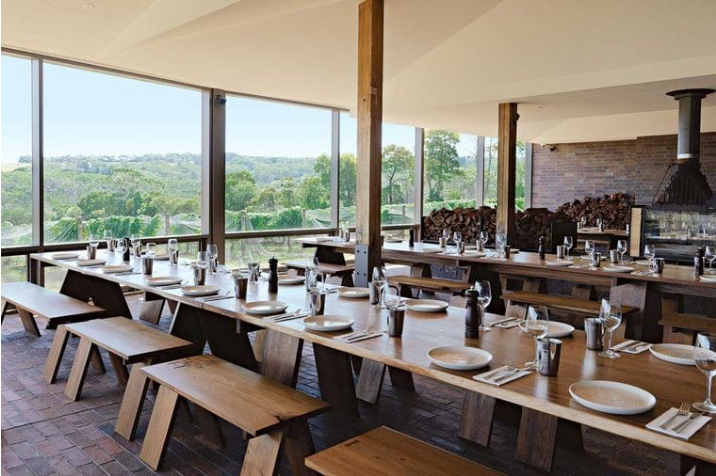What is the purpose of the long wooden tables?
Using the image, give a concise answer in the form of a single word or short phrase.

Communal dining